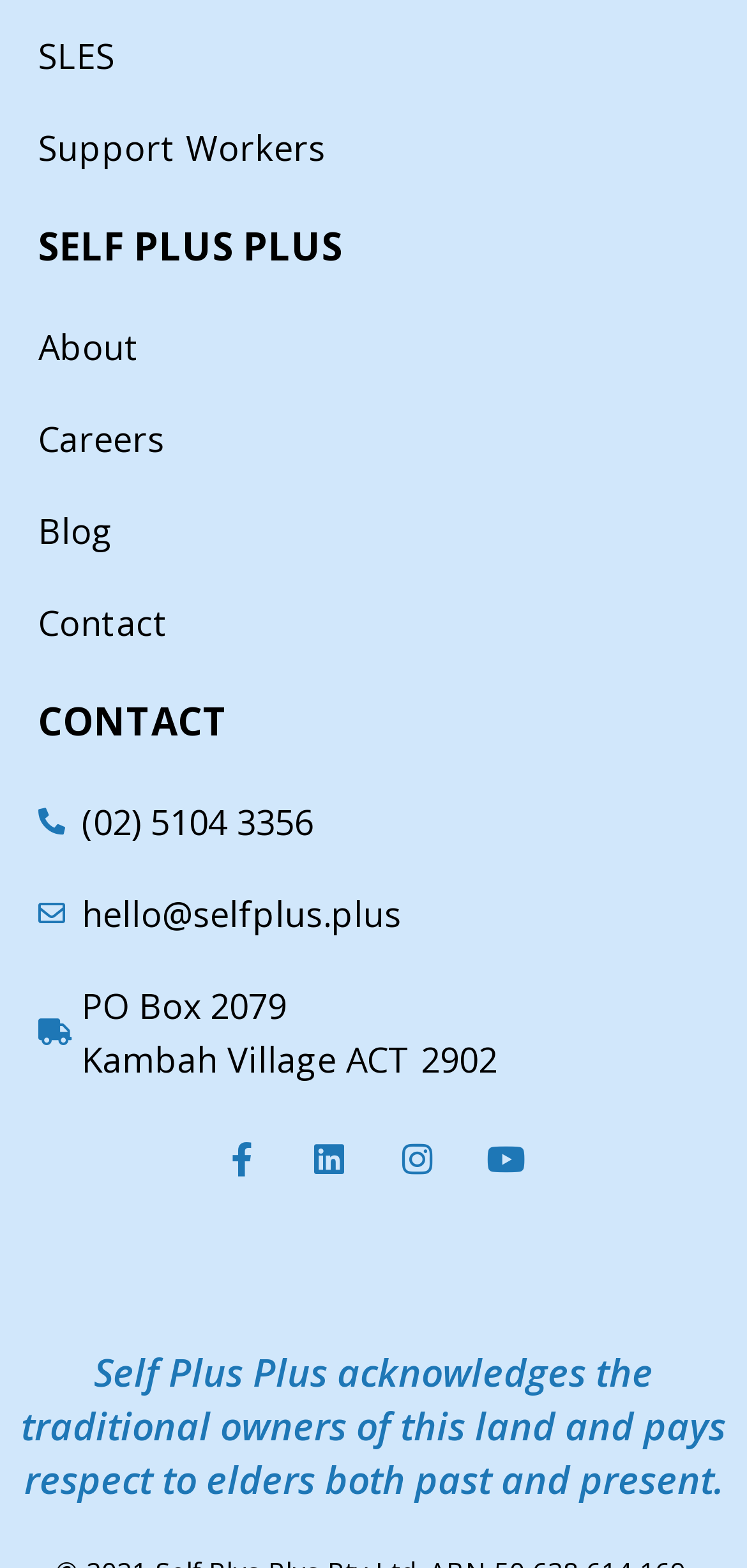Please specify the bounding box coordinates of the element that should be clicked to execute the given instruction: 'Contact via phone'. Ensure the coordinates are four float numbers between 0 and 1, expressed as [left, top, right, bottom].

[0.051, 0.507, 0.949, 0.541]